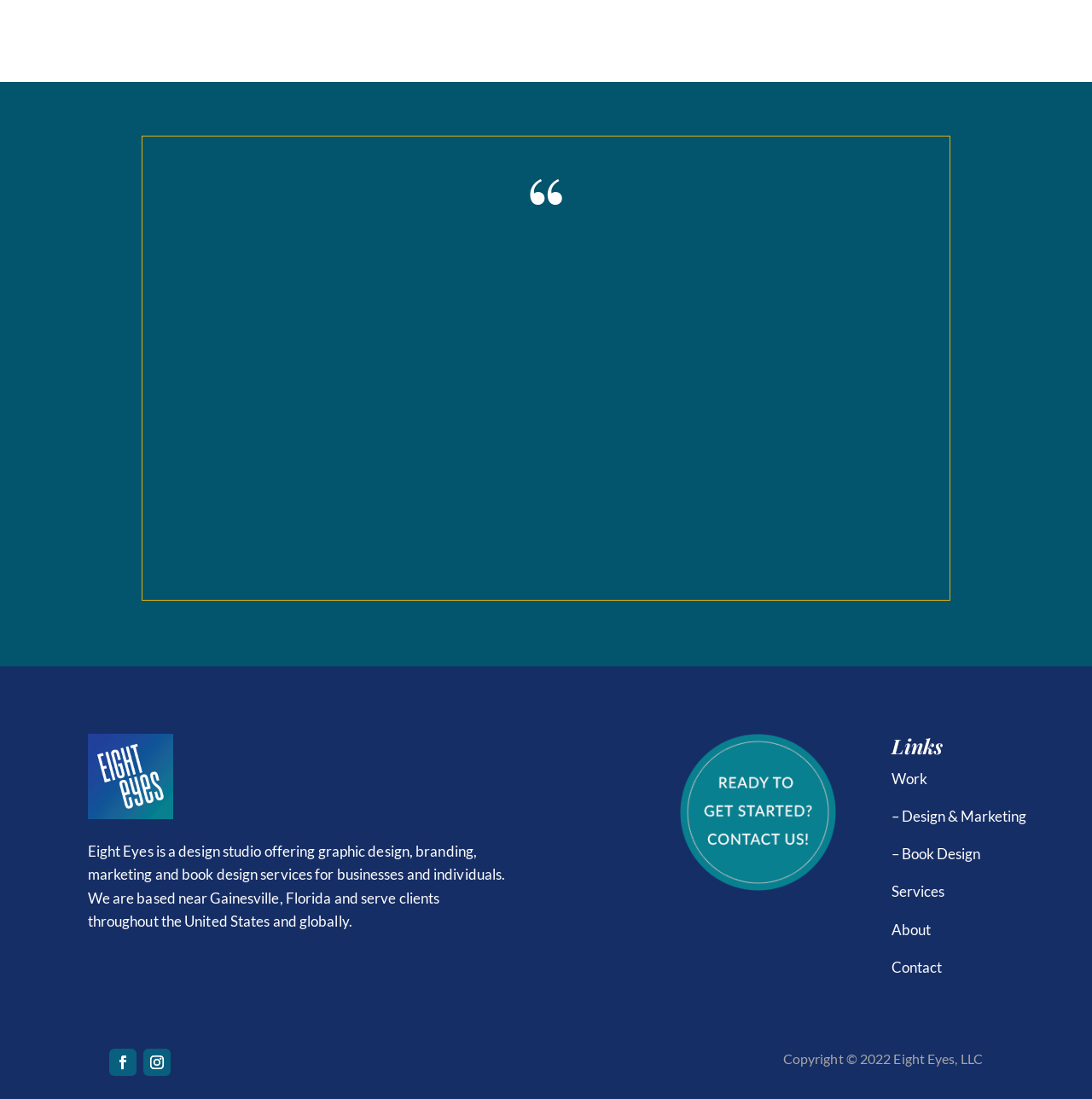Identify the bounding box for the UI element specified in this description: "Sitemaps". The coordinates must be four float numbers between 0 and 1, formatted as [left, top, right, bottom].

None